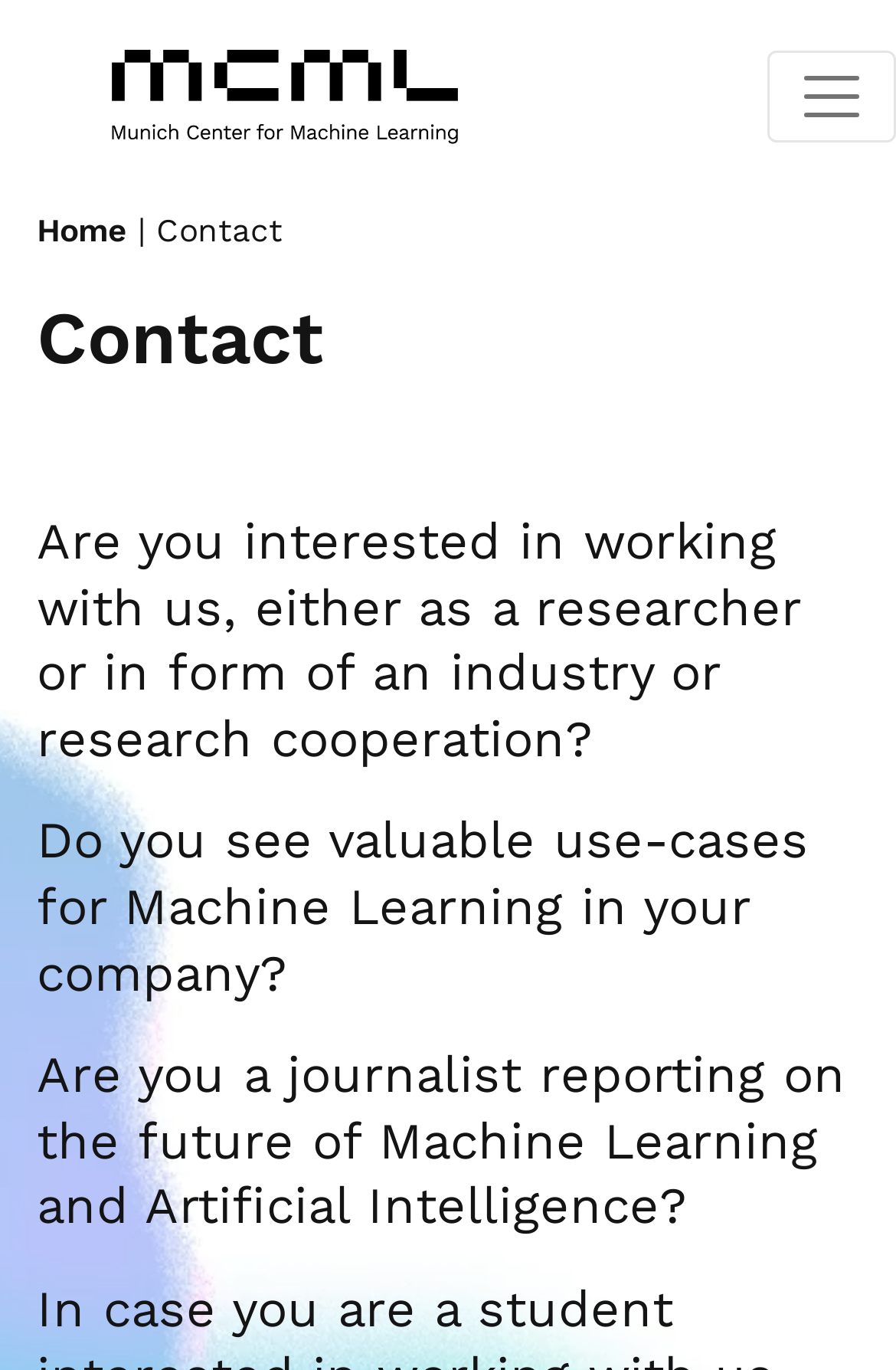What type of cooperation is mentioned on the webpage?
Using the image, provide a concise answer in one word or a short phrase.

Industry or research cooperation